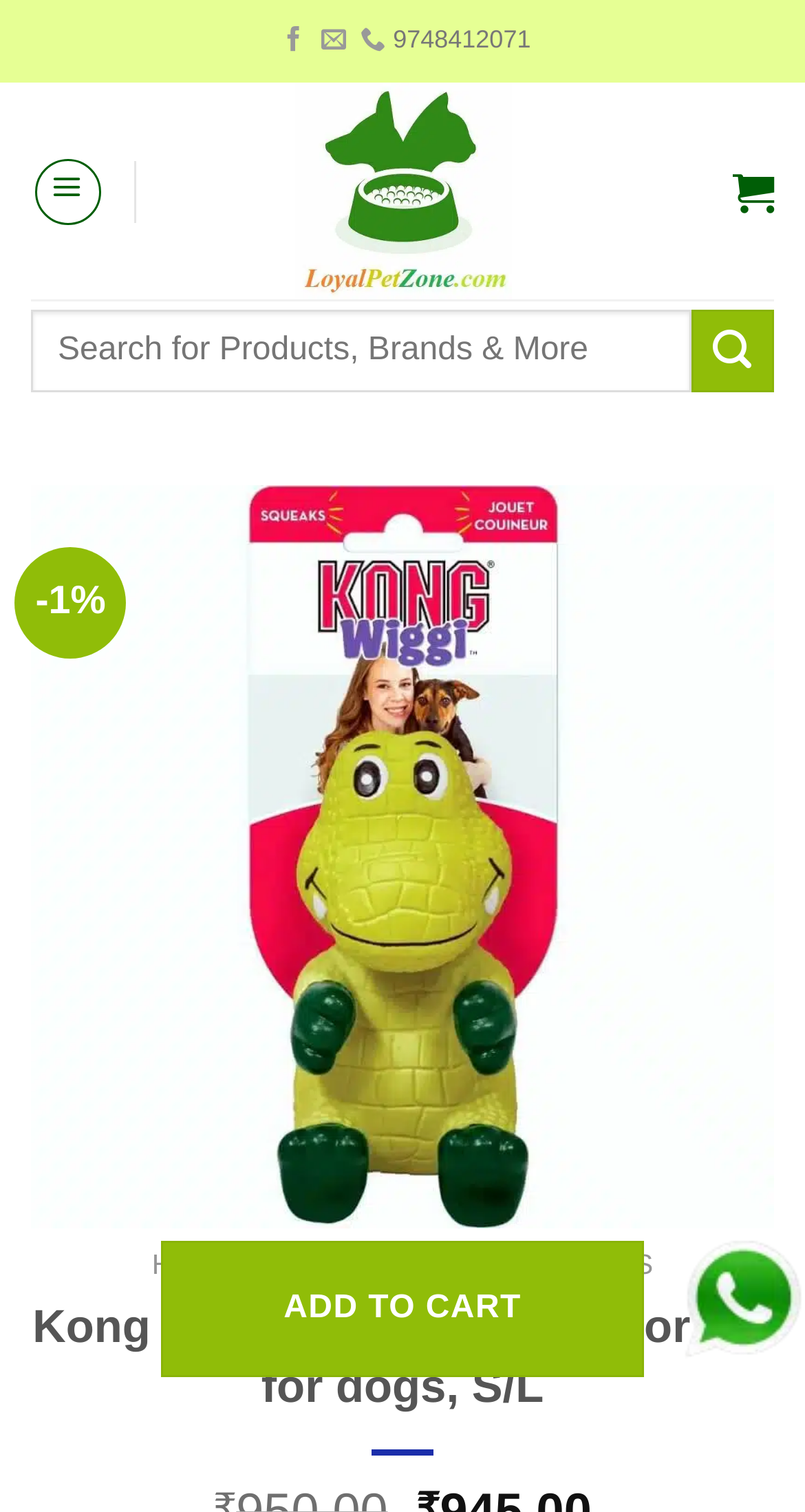Identify the bounding box coordinates of the section that should be clicked to achieve the task described: "Go to home page".

[0.189, 0.826, 0.293, 0.847]